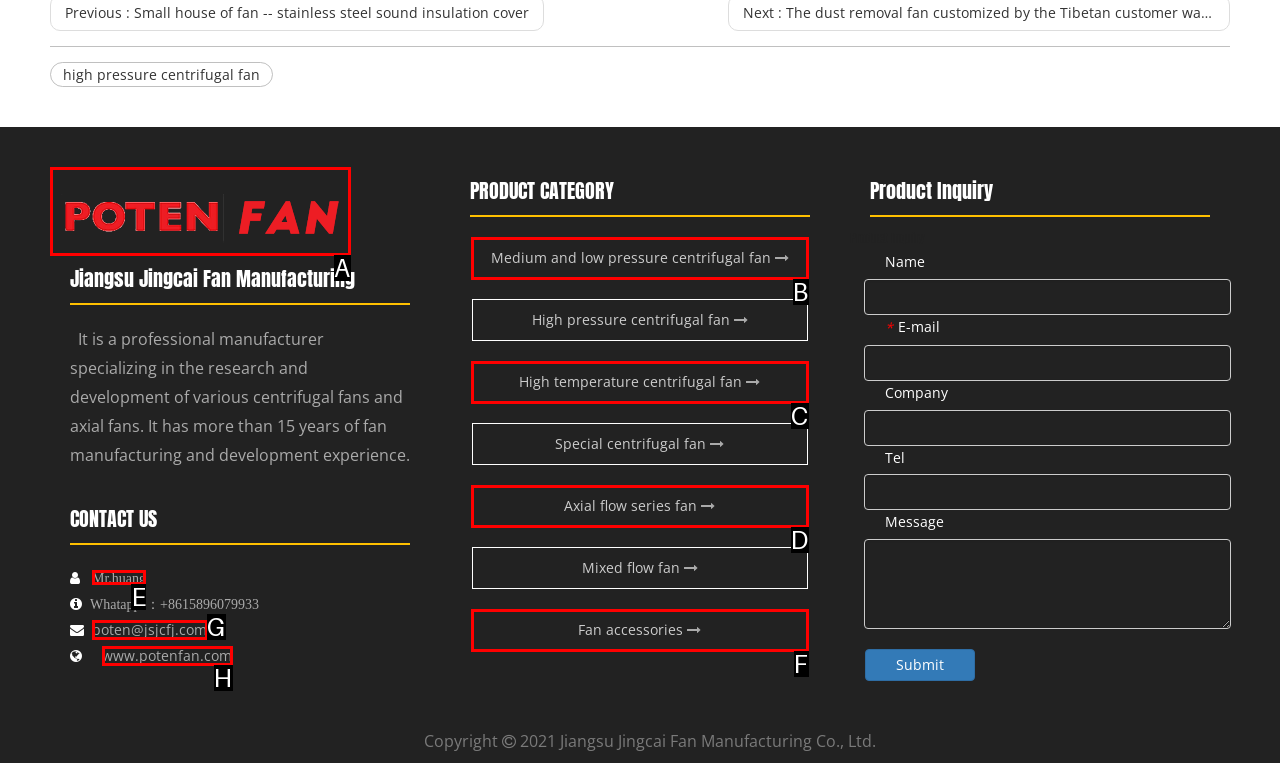To complete the instruction: Search for something, which HTML element should be clicked?
Respond with the option's letter from the provided choices.

None